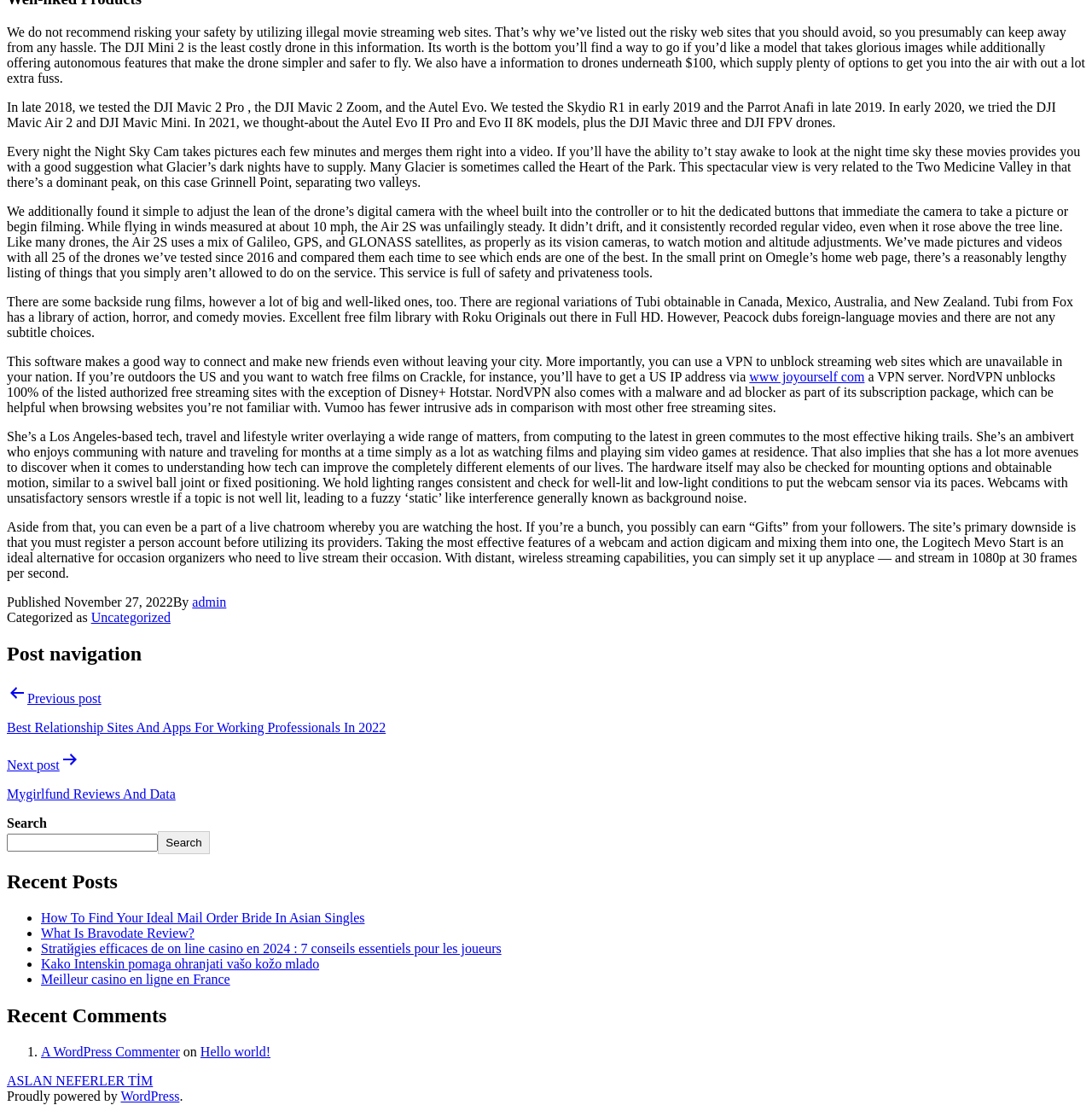Give the bounding box coordinates for this UI element: "Next postMygirlfund Reviews And Data". The coordinates should be four float numbers between 0 and 1, arranged as [left, top, right, bottom].

[0.006, 0.674, 0.994, 0.722]